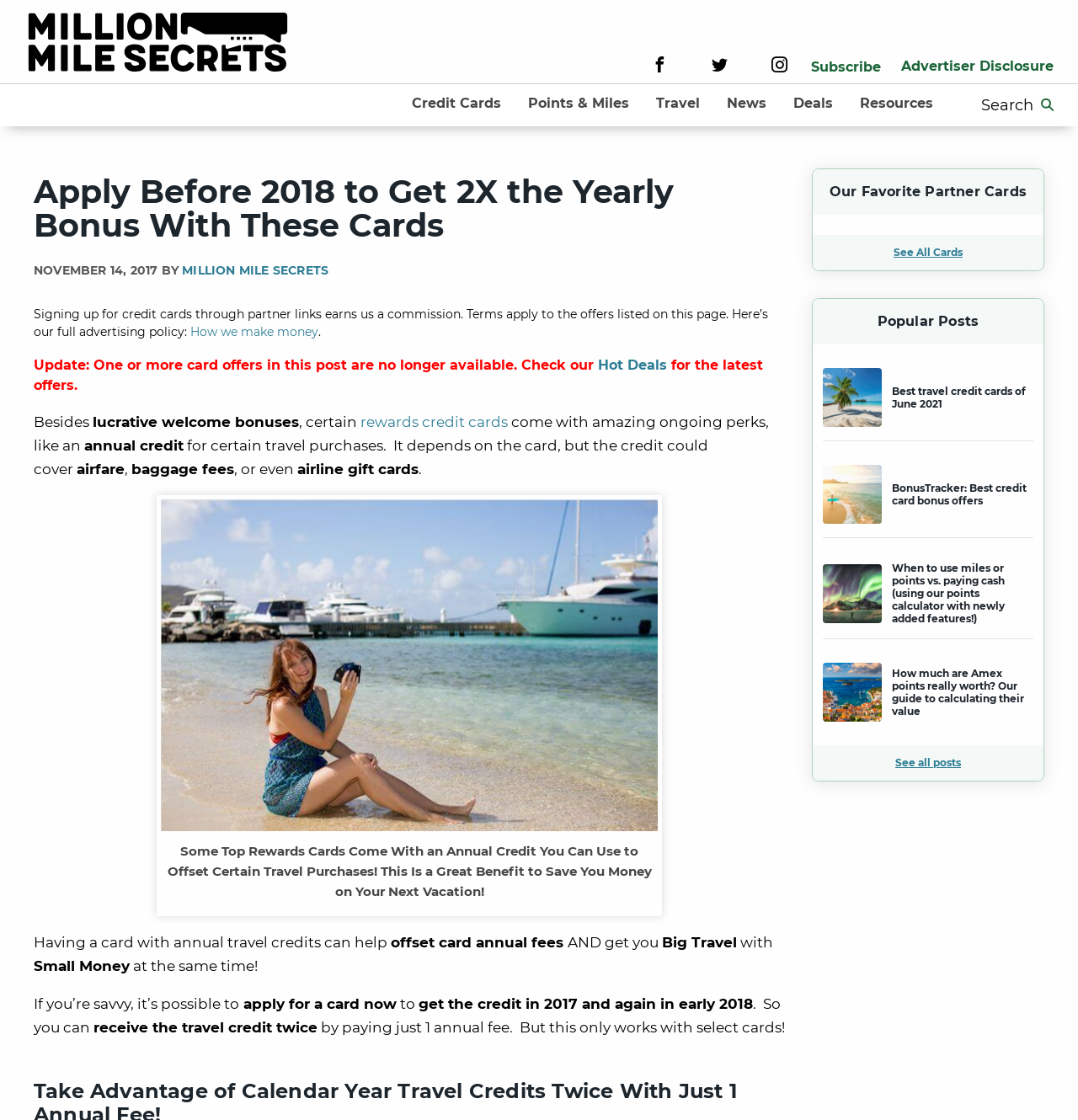What is the website's logo?
Answer with a single word or phrase by referring to the visual content.

mms-logo-2